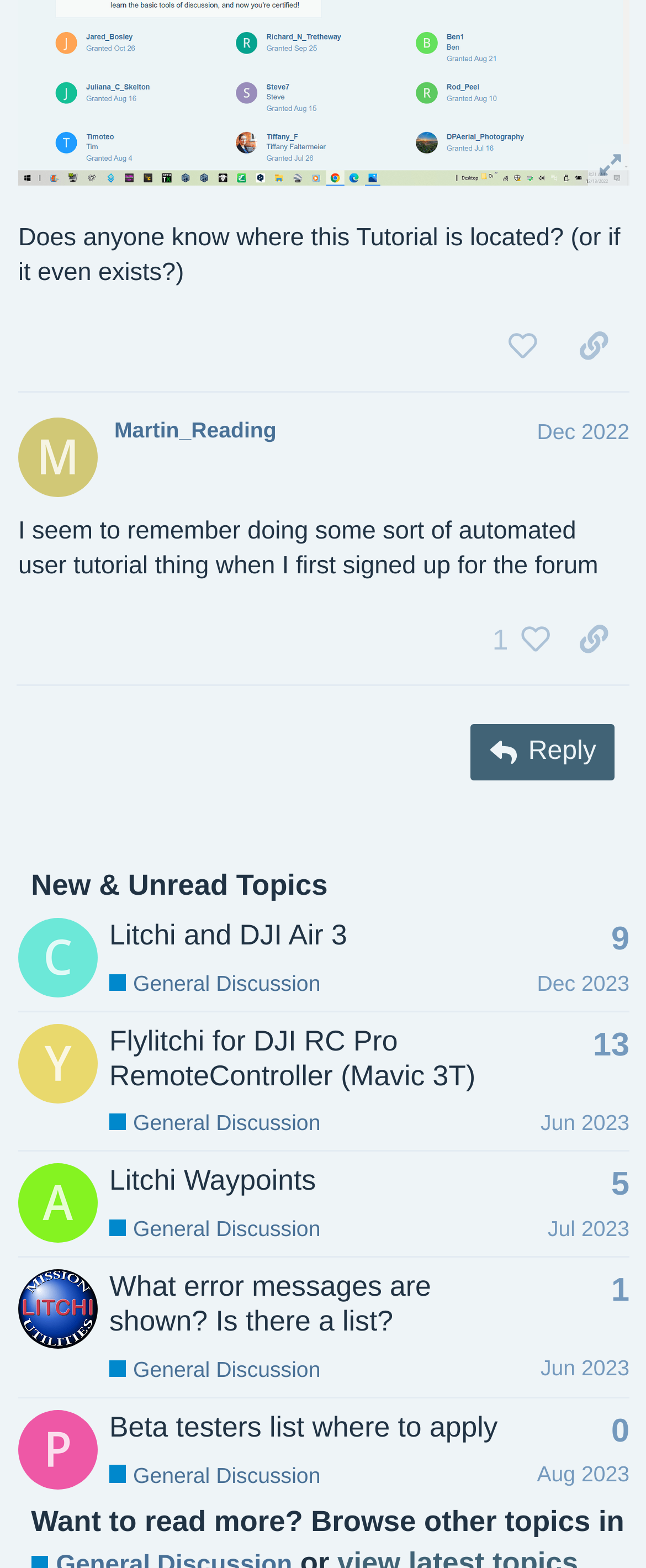Please mark the clickable region by giving the bounding box coordinates needed to complete this instruction: "Copy a link to the post".

[0.864, 0.2, 0.974, 0.241]